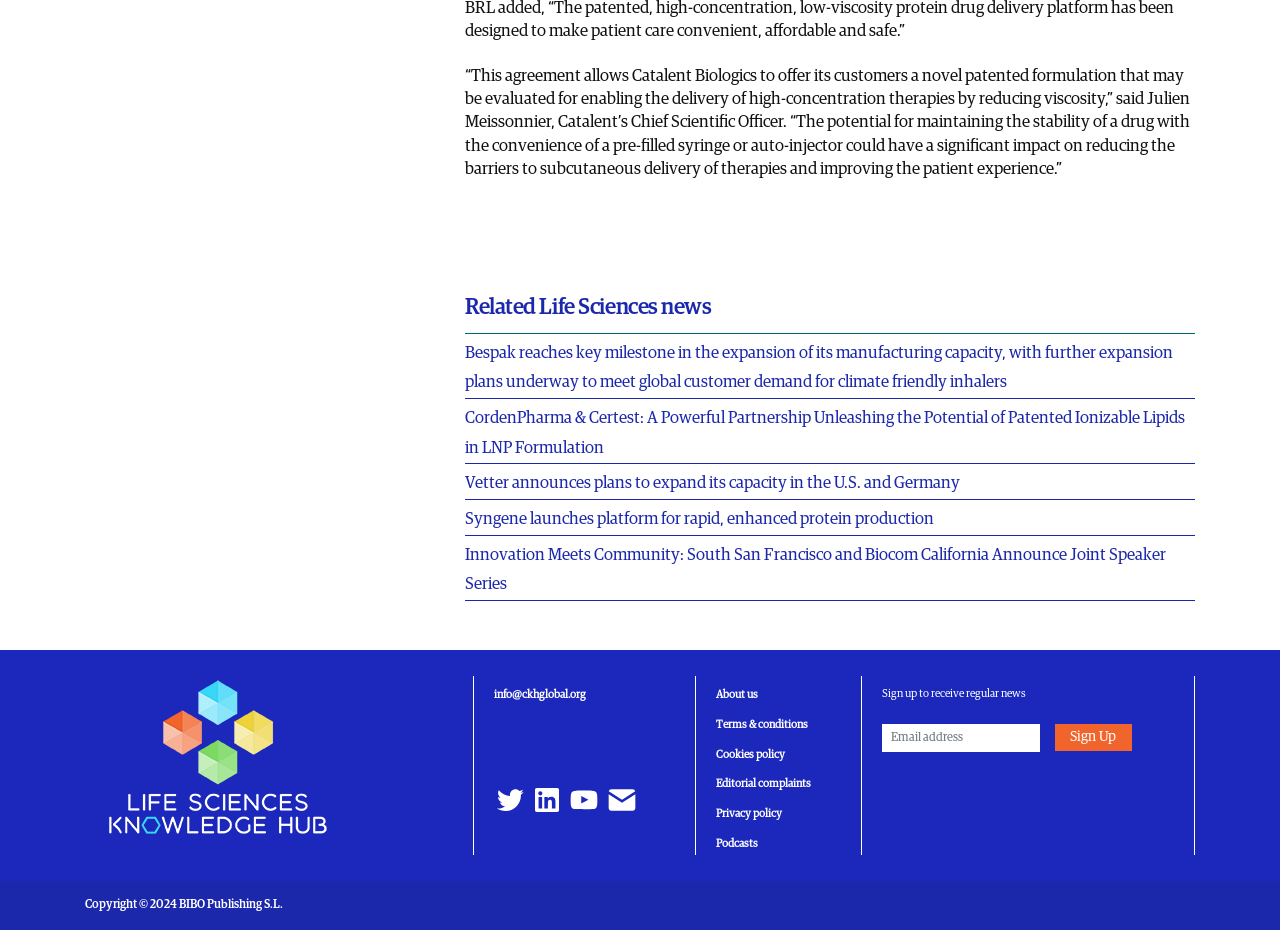Answer the question below in one word or phrase:
How many social media links are in the footer?

4